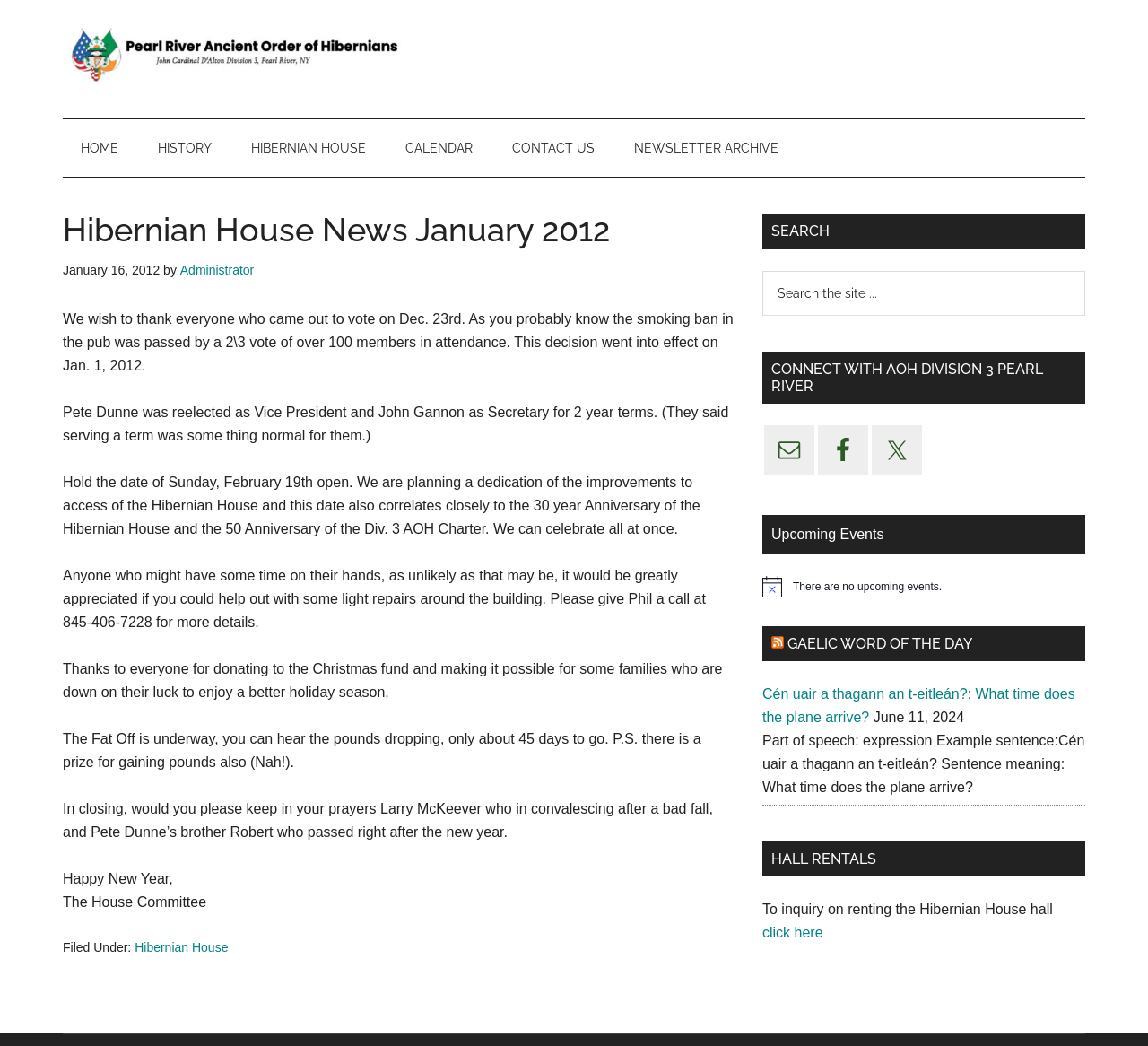From the webpage screenshot, identify the region described by Gaelic Word of the Day. Provide the bounding box coordinates as (top-left x, top-left y, bottom-right x, bottom-right y), with each value being a floating point number between 0 and 1.

[0.686, 0.607, 0.847, 0.624]